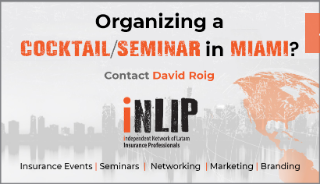Who is the person to contact for organizing events?
Provide a short answer using one word or a brief phrase based on the image.

David Roig